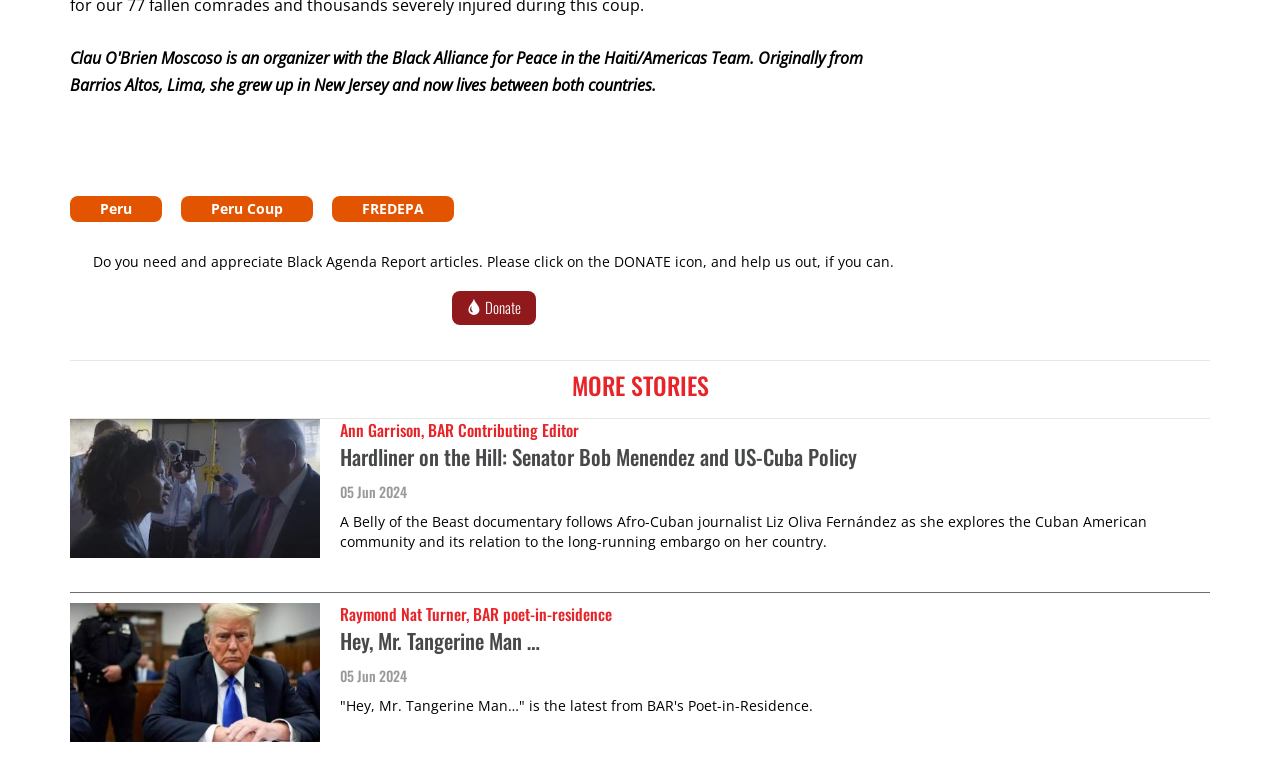Pinpoint the bounding box coordinates of the clickable area necessary to execute the following instruction: "View the article about 'Donald Trump in court'". The coordinates should be given as four float numbers between 0 and 1, namely [left, top, right, bottom].

[0.055, 0.792, 0.266, 0.974]